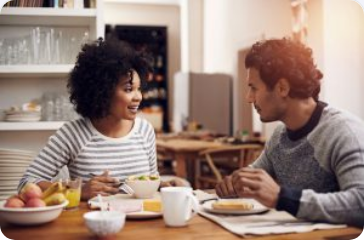Provide a thorough description of the image.

In a warm, inviting kitchen setting, a couple engaged in a heartfelt conversation over breakfast showcases the intimacy of their relationship. The woman, with beautiful curly hair, wears a striped gray top, while her partner, dressed in a cozy sweater, listens attentively. A spread of breakfast items, including fresh fruits, a bowl of salad, and toast, sits on the table, reflecting a shared meal that encourages connection and communication. Sunlight gently filters through the space, enhancing the cozy atmosphere and highlighting moments of connection in their culinary gathering. This image captures the essence of relationships, emphasizing the importance of time spent together amidst life's routines.